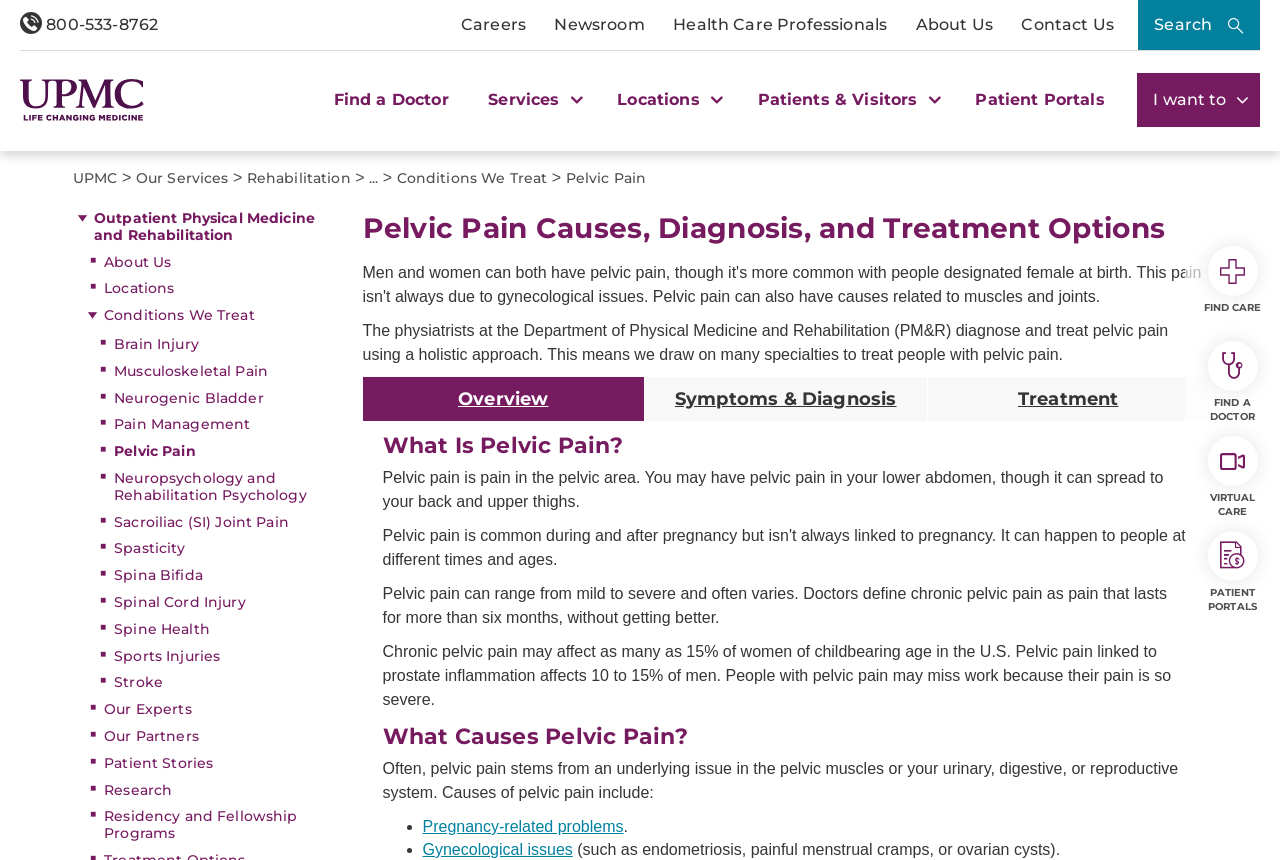Identify the bounding box coordinates necessary to click and complete the given instruction: "Learn more about 'Pelvic Pain' treatment".

[0.725, 0.438, 0.945, 0.49]